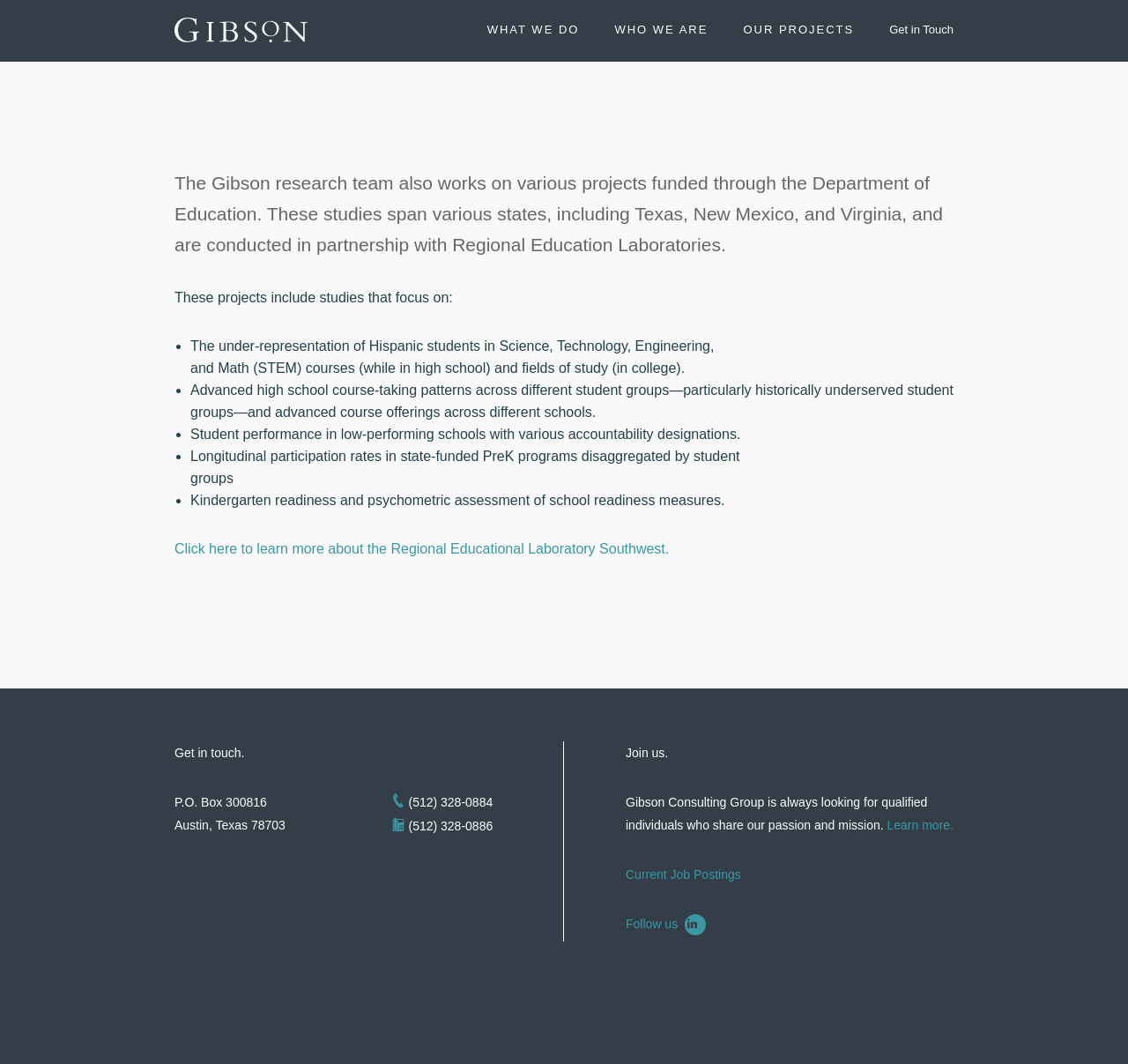Provide a brief response in the form of a single word or phrase:
What is the phone number to get in touch with Gibson Consulting?

(512) 328-0884